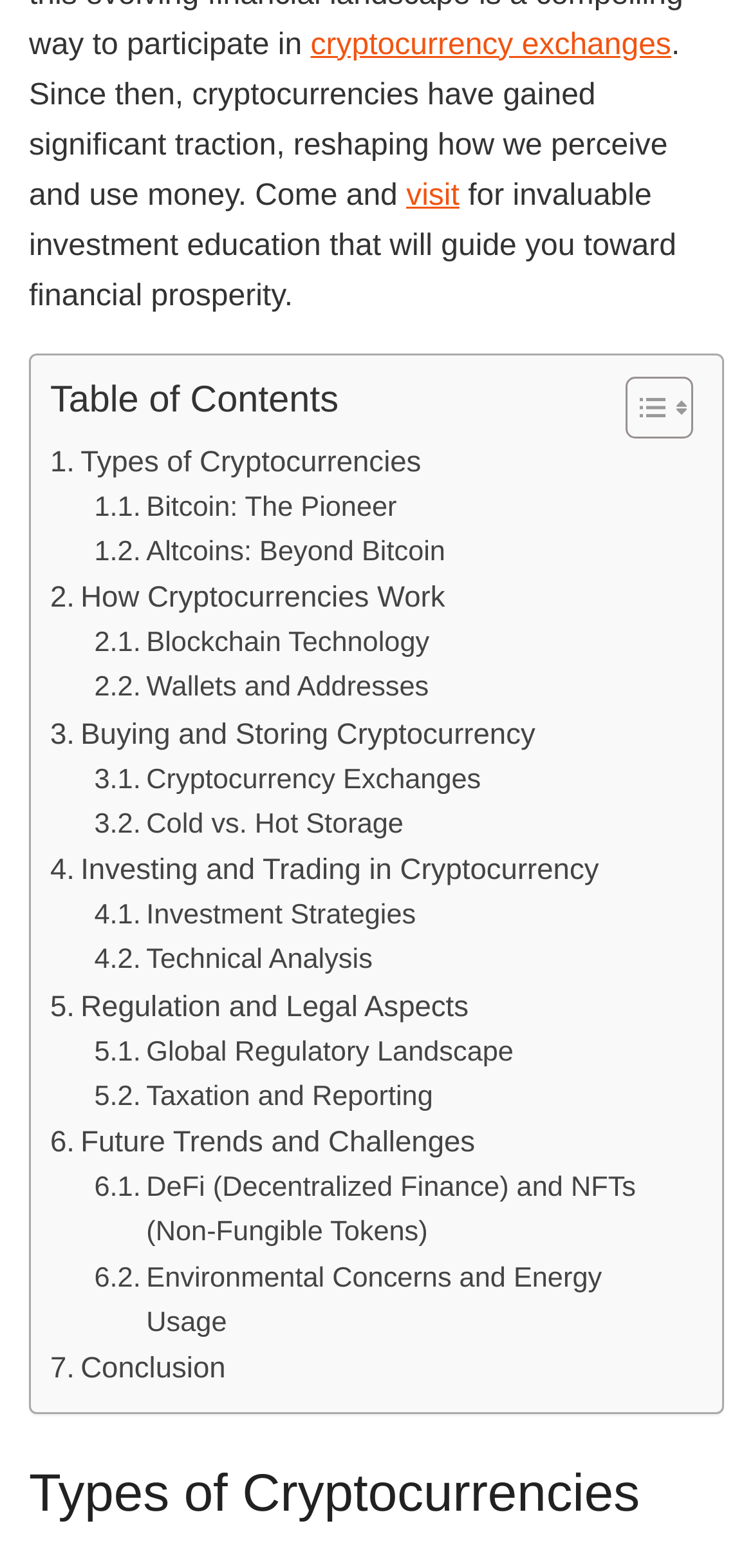What is the relationship between Bitcoin and Altcoins?
Answer the question with a single word or phrase derived from the image.

Pioneer and beyond